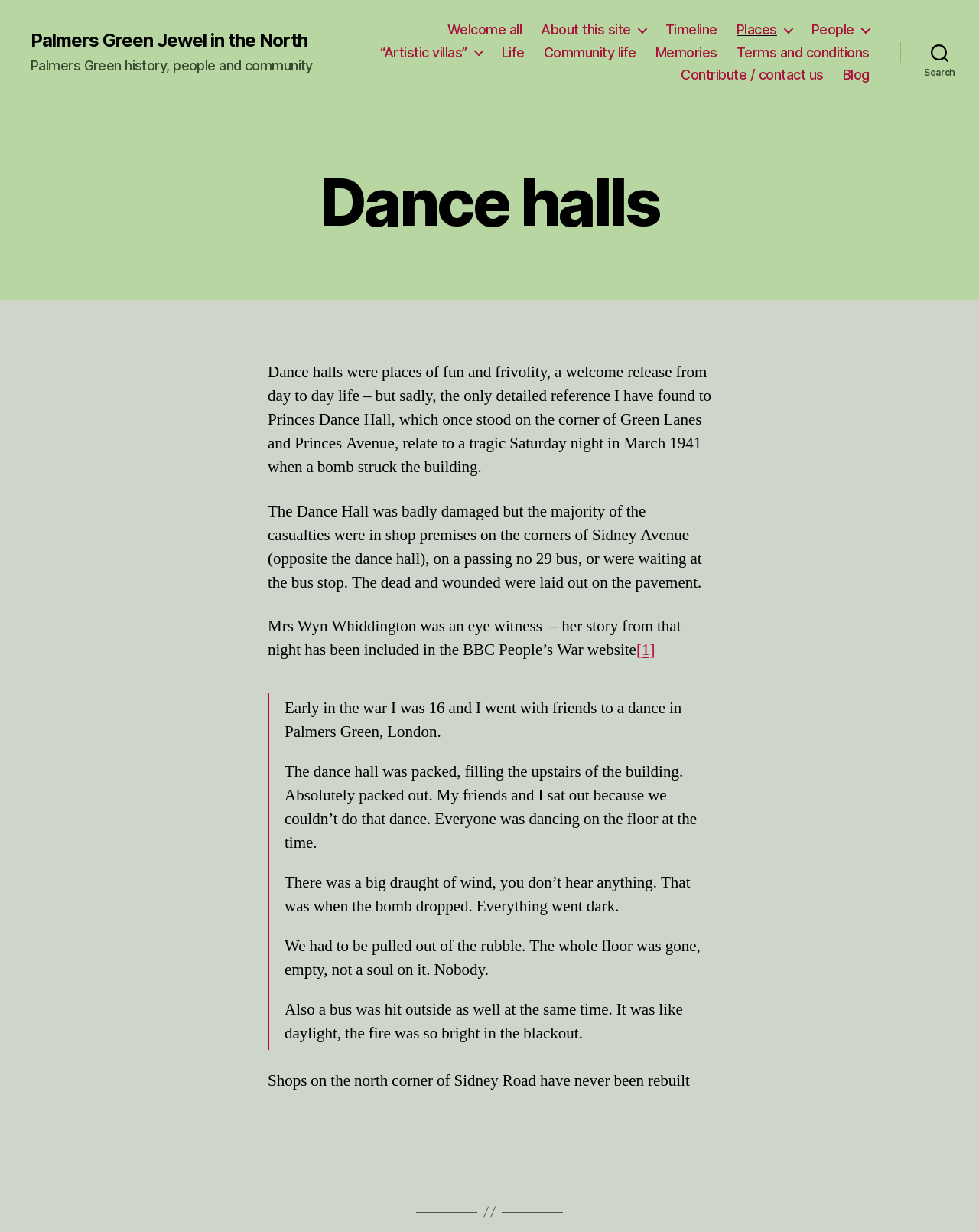Bounding box coordinates should be provided in the format (top-left x, top-left y, bottom-right x, bottom-right y) with all values between 0 and 1. Identify the bounding box for this UI element: Terms and conditions

[0.752, 0.036, 0.888, 0.049]